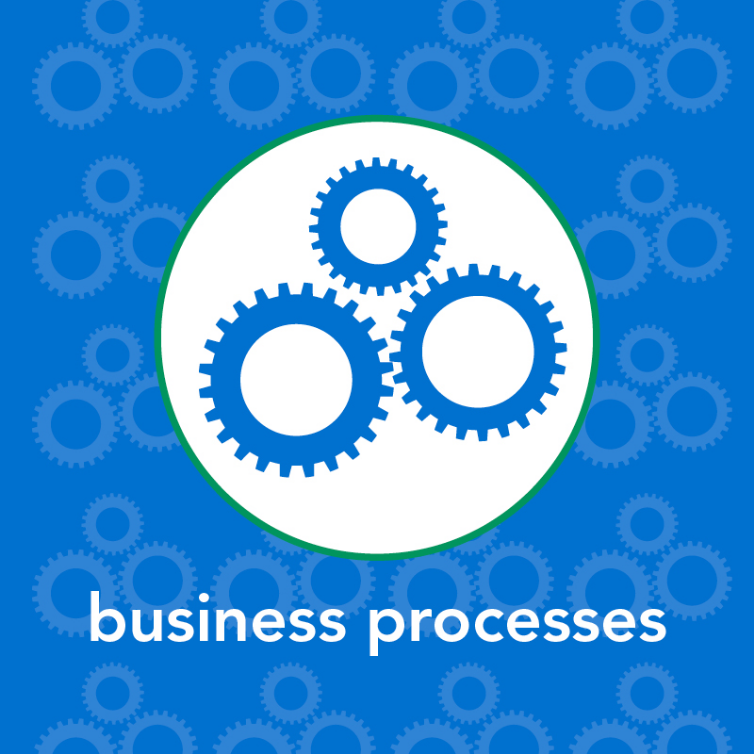What is the purpose of the visual?
Refer to the image and provide a concise answer in one word or phrase.

To communicate the importance of business processes